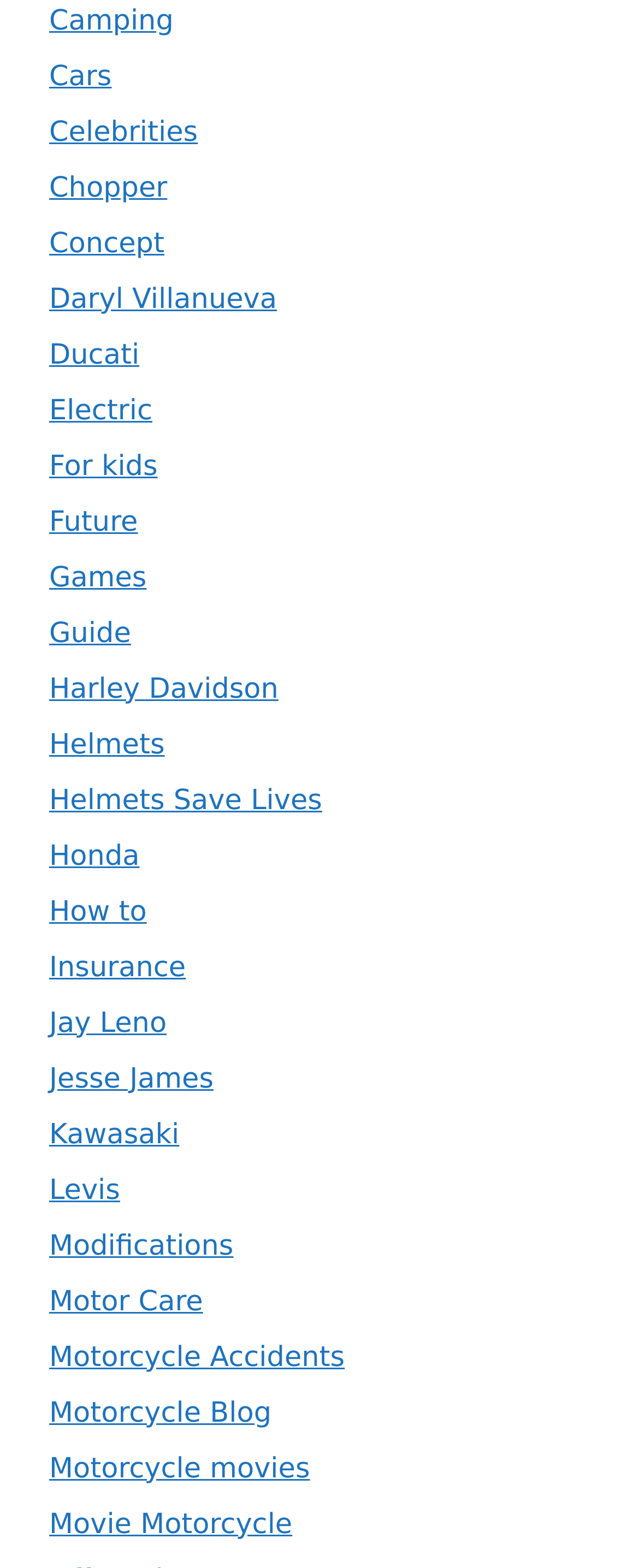What is the first link on the webpage?
Based on the image, give a one-word or short phrase answer.

Camping